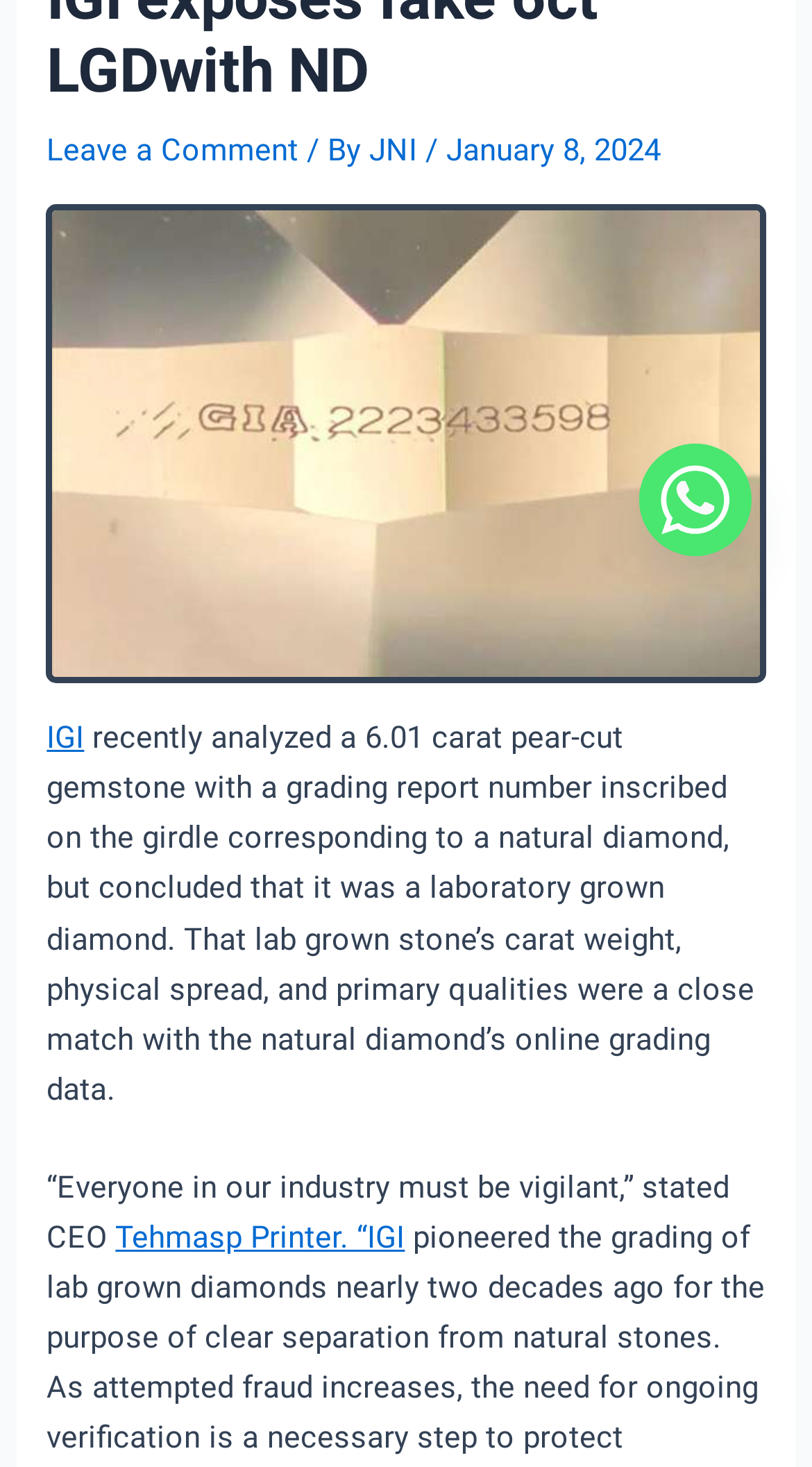Using the format (top-left x, top-left y, bottom-right x, bottom-right y), provide the bounding box coordinates for the described UI element. All values should be floating point numbers between 0 and 1: IGI

[0.058, 0.49, 0.104, 0.516]